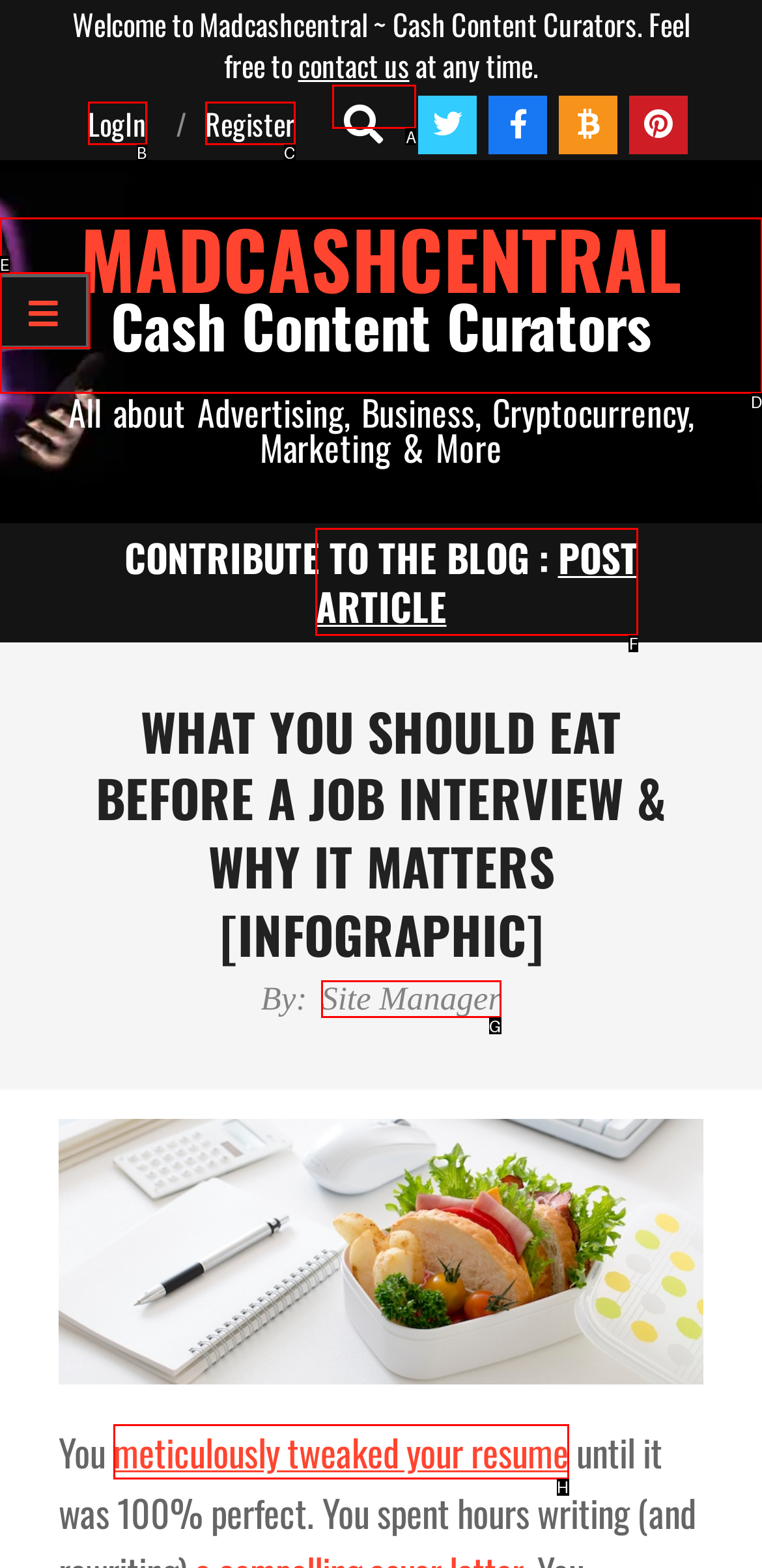Identify the appropriate lettered option to execute the following task: search
Respond with the letter of the selected choice.

A